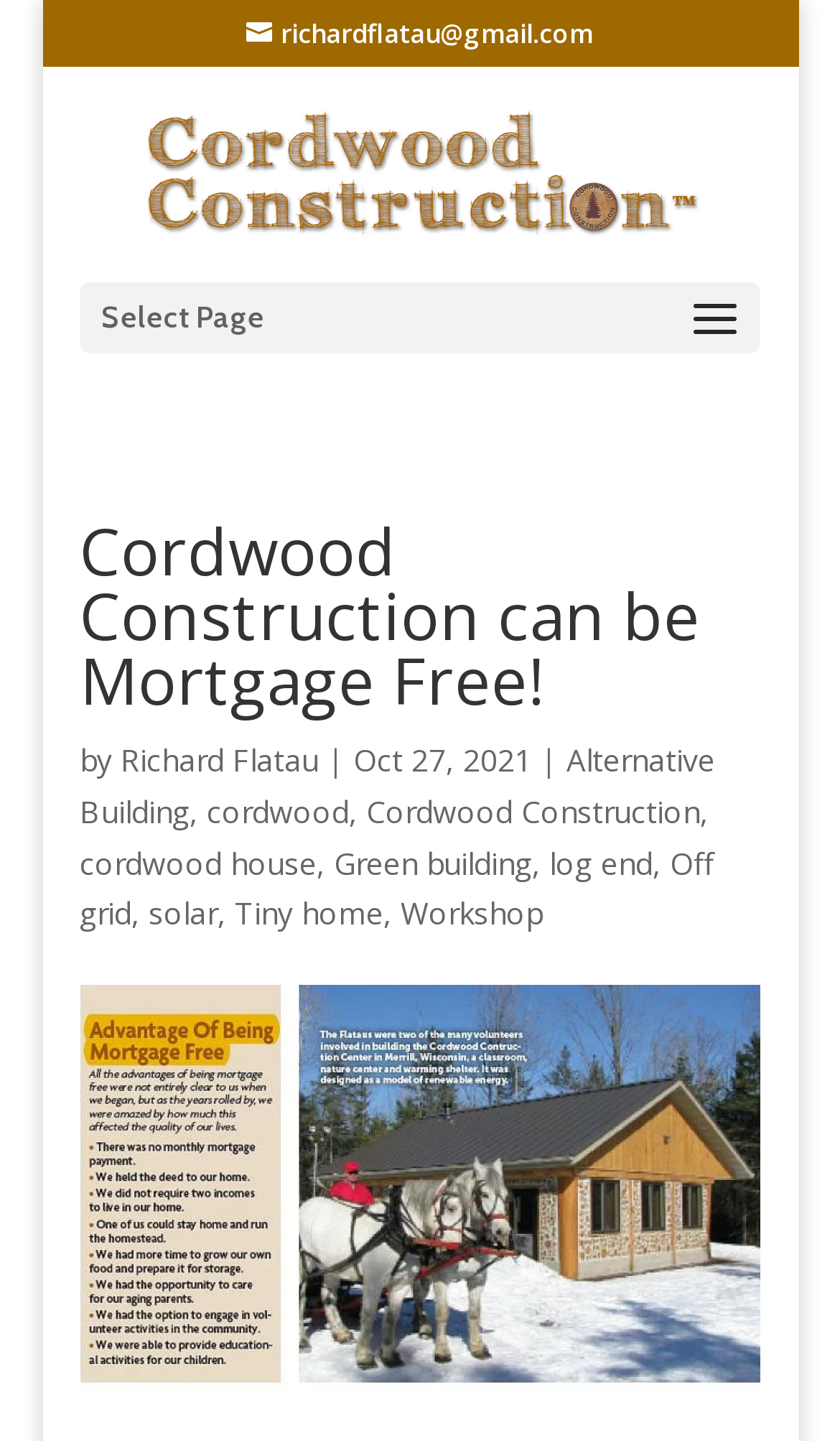What is the email address on the webpage?
We need a detailed and meticulous answer to the question.

I found the email address by looking at the link element with the OCR text 'richardflatau@gmail.com' which is located at the top of the webpage.